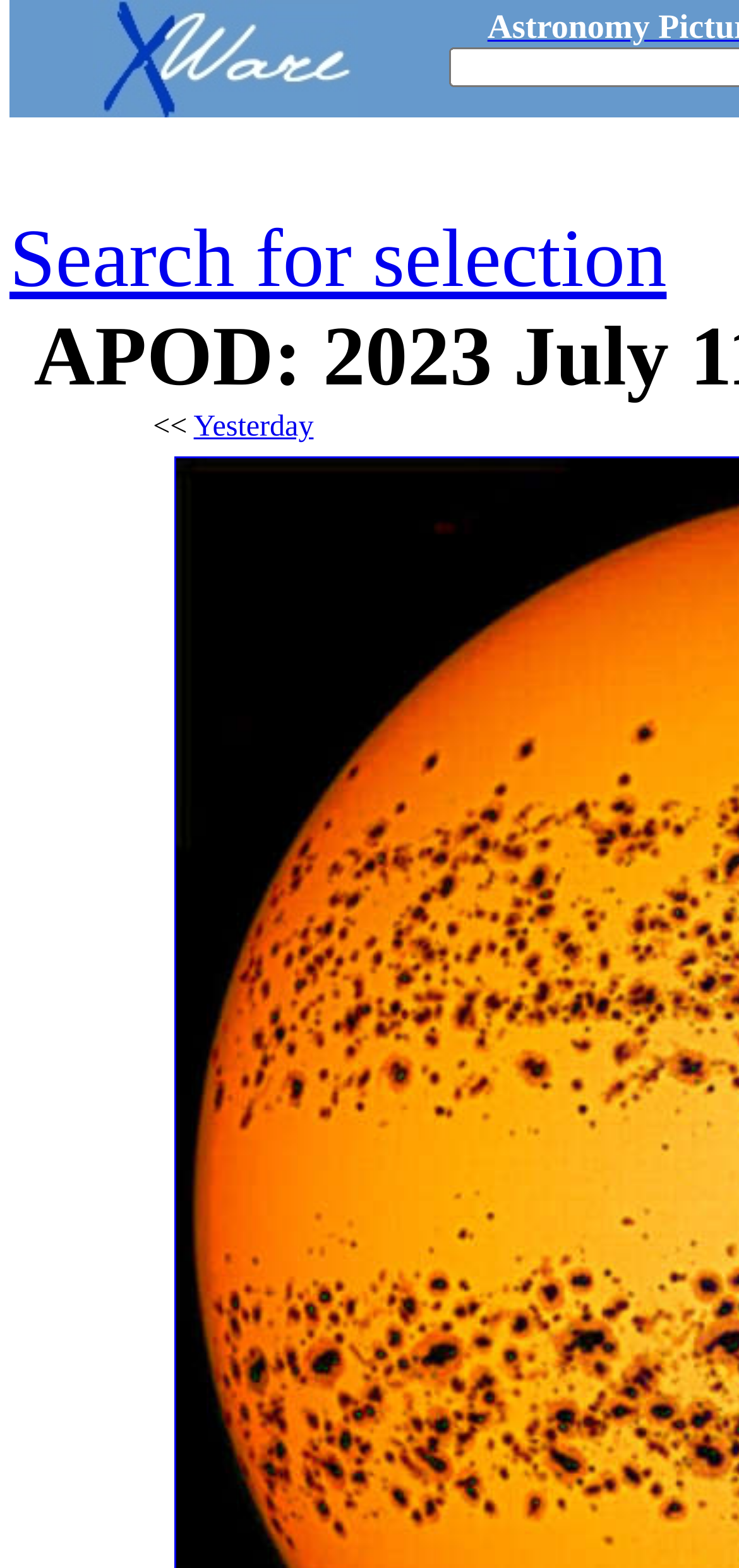Using the provided description: "Yesterday", find the bounding box coordinates of the corresponding UI element. The output should be four float numbers between 0 and 1, in the format [left, top, right, bottom].

[0.262, 0.147, 0.424, 0.168]